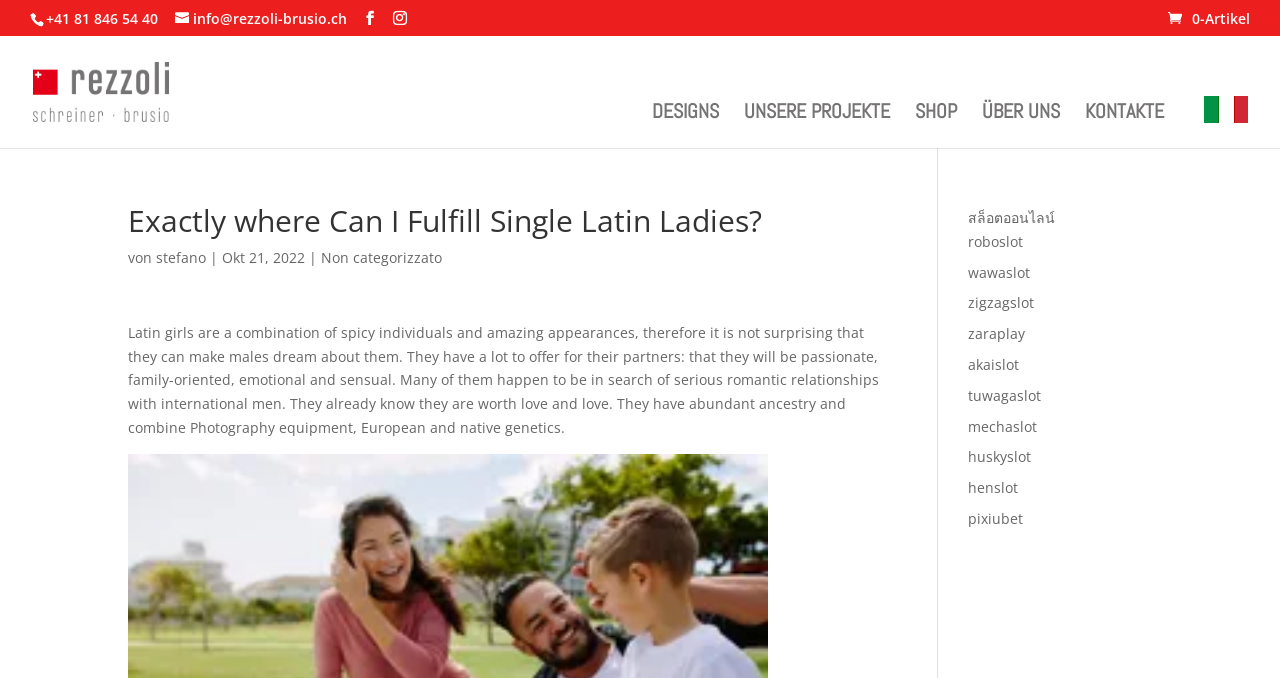Find and generate the main title of the webpage.

Exactly where Can I Fulfill Single Latin Ladies?